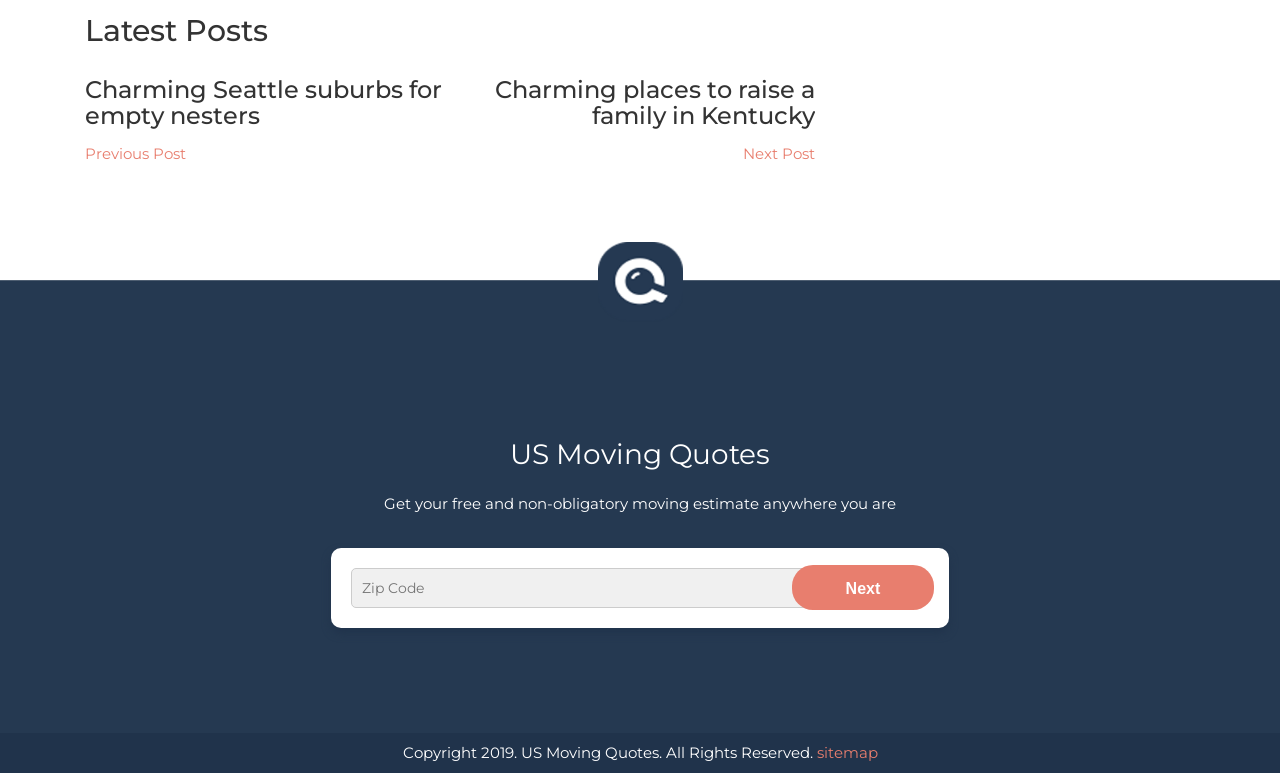Respond with a single word or short phrase to the following question: 
How many images are on the webpage?

1